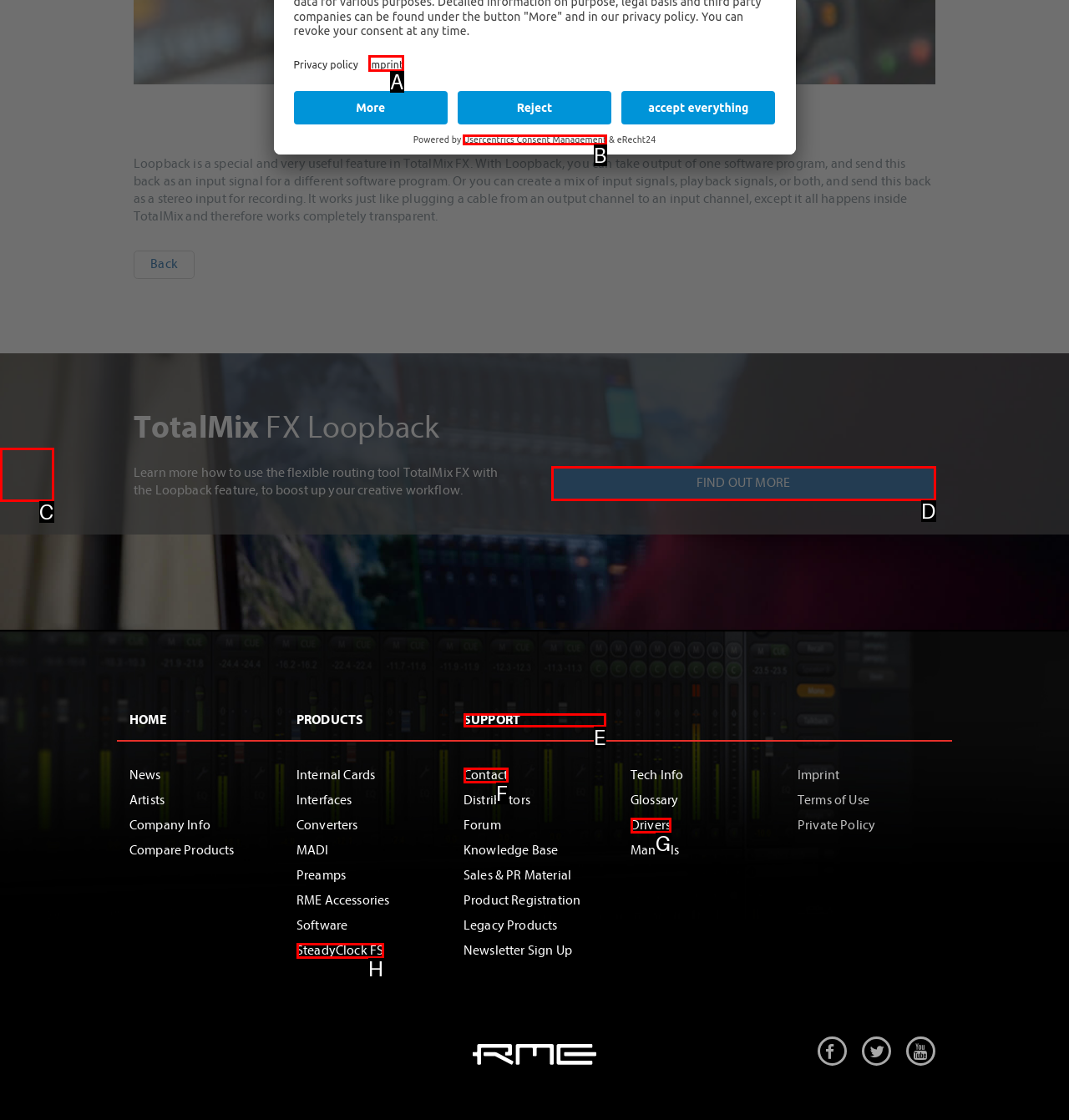Choose the HTML element that best fits the description: SUPPORT. Answer with the option's letter directly.

E